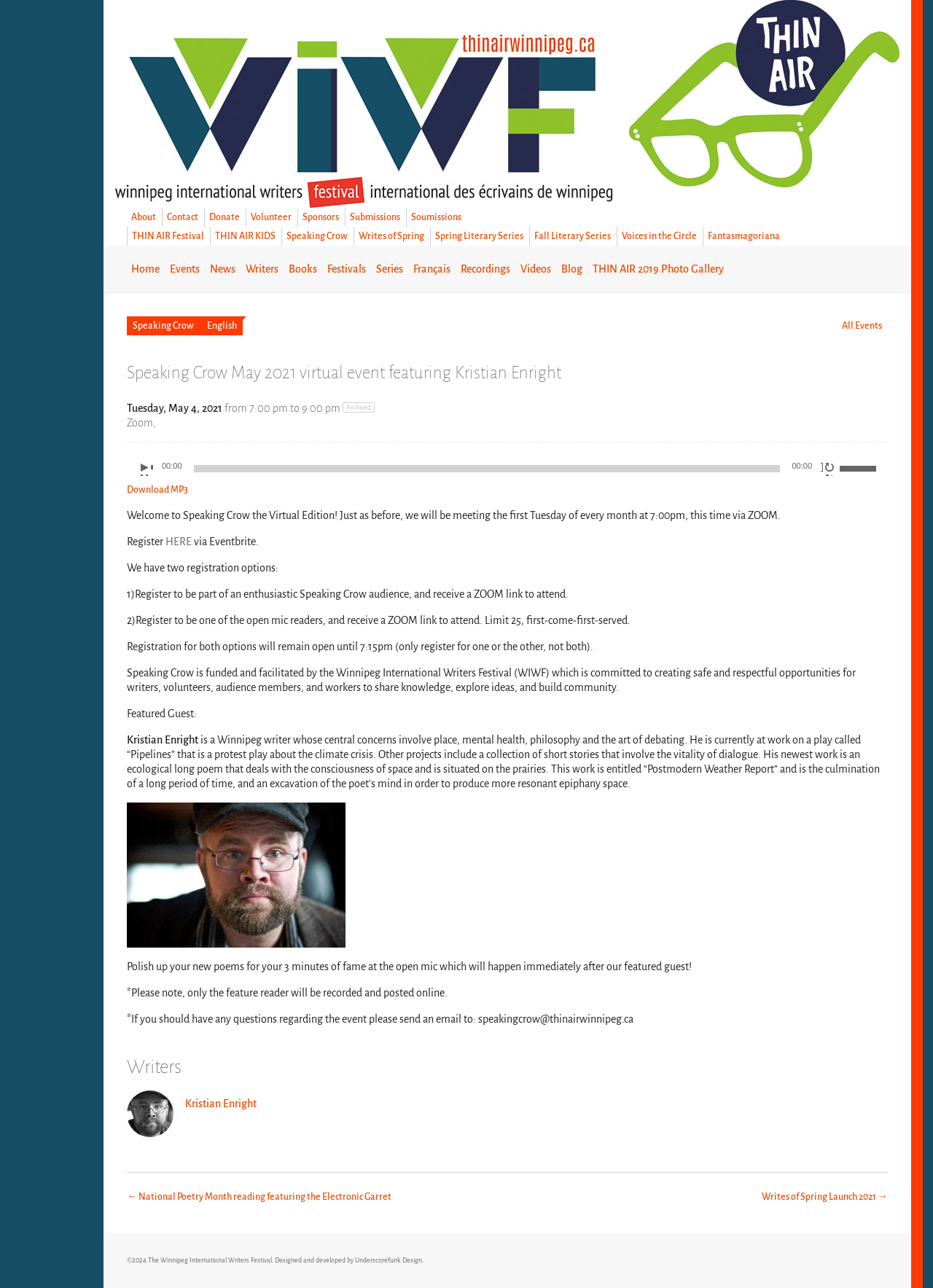Provide a comprehensive caption for the webpage.

This webpage is about the Speaking Crow May 2021 virtual event featuring Kristian Enright, organized by the Winnipeg International Writers Festival. At the top of the page, there is a banner with an image and a link. Below the banner, there are several navigation links, including "About", "Contact", "Donate", and others, arranged horizontally.

The main content of the page is divided into sections. The first section has a heading that announces the Speaking Crow virtual event, followed by details about the event, including the date, time, and location (Zoom). There is also a link to register for the event via Eventbrite.

The next section provides information about the event, including two registration options: one for the audience and one for open mic readers. The registration process and rules are explained, and there is a note about the event being funded and facilitated by the Winnipeg International Writers Festival.

The featured guest, Kristian Enright, is introduced with a brief bio and description of his work. There is also a section about the open mic, where participants can share their poems.

The page also includes links to other events, such as the National Poetry Month reading and the Writes of Spring Launch 2021. At the bottom of the page, there is a footer with copyright information and a link to the designer of the website, Underscorefunk Design.

Throughout the page, there are several headings, links, and blocks of text, arranged in a clear and organized manner. There is also an audio player with controls, allowing users to play, pause, and adjust the volume.